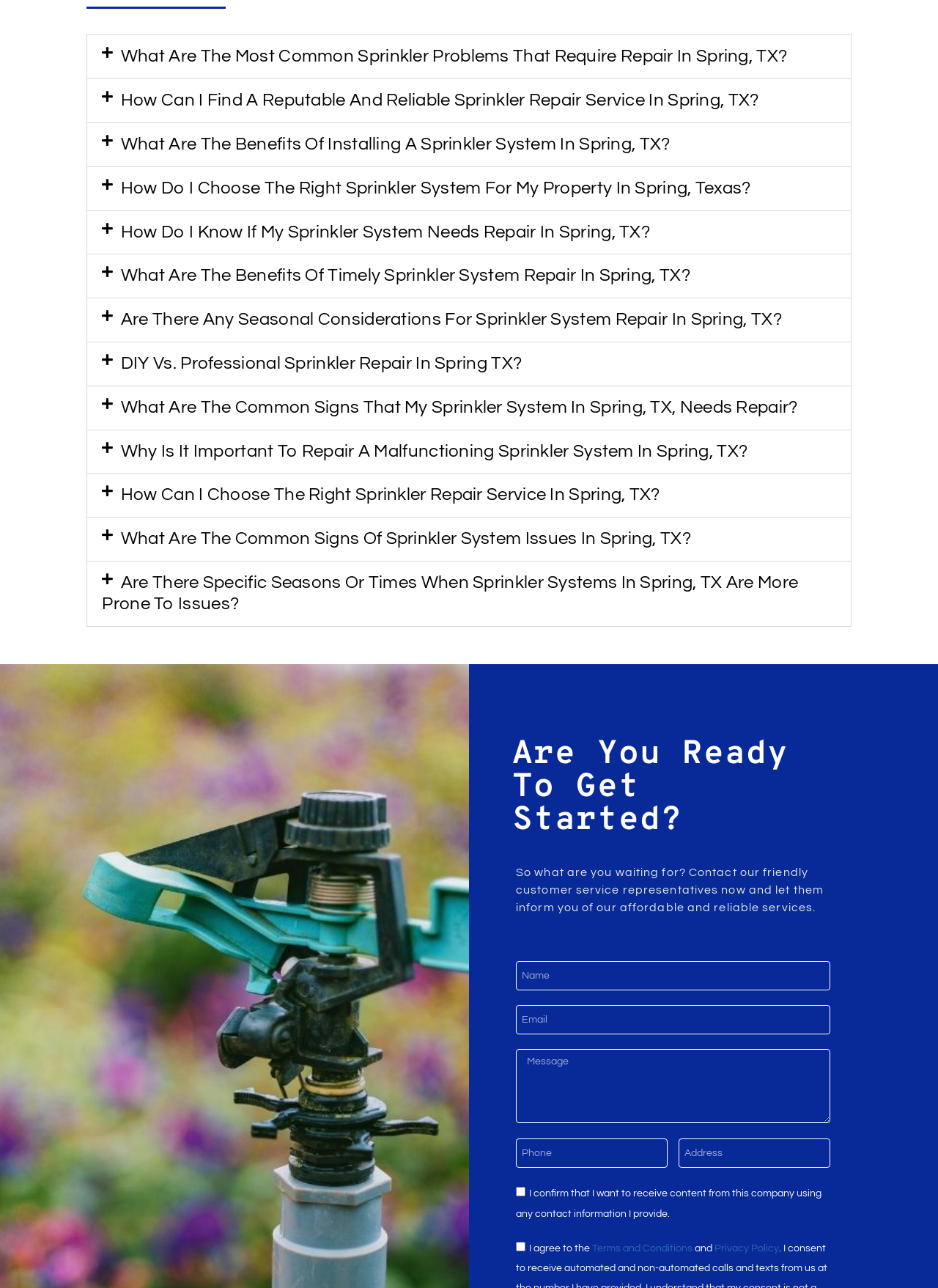Please determine the bounding box coordinates of the element to click in order to execute the following instruction: "Click the 'Terms and Conditions' link". The coordinates should be four float numbers between 0 and 1, specified as [left, top, right, bottom].

[0.631, 0.965, 0.738, 0.973]